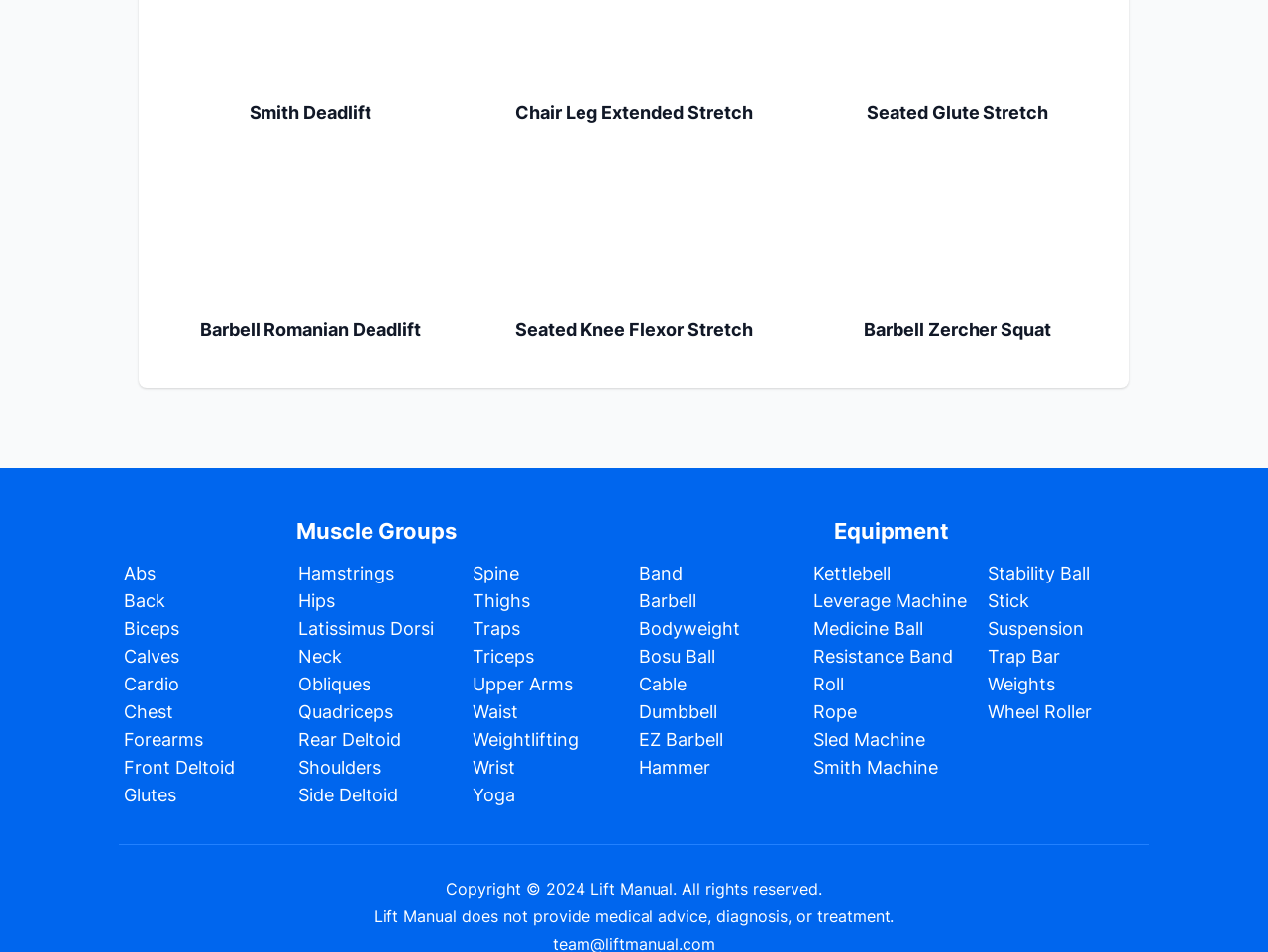How many muscle groups are listed?
Answer with a single word or phrase by referring to the visual content.

26